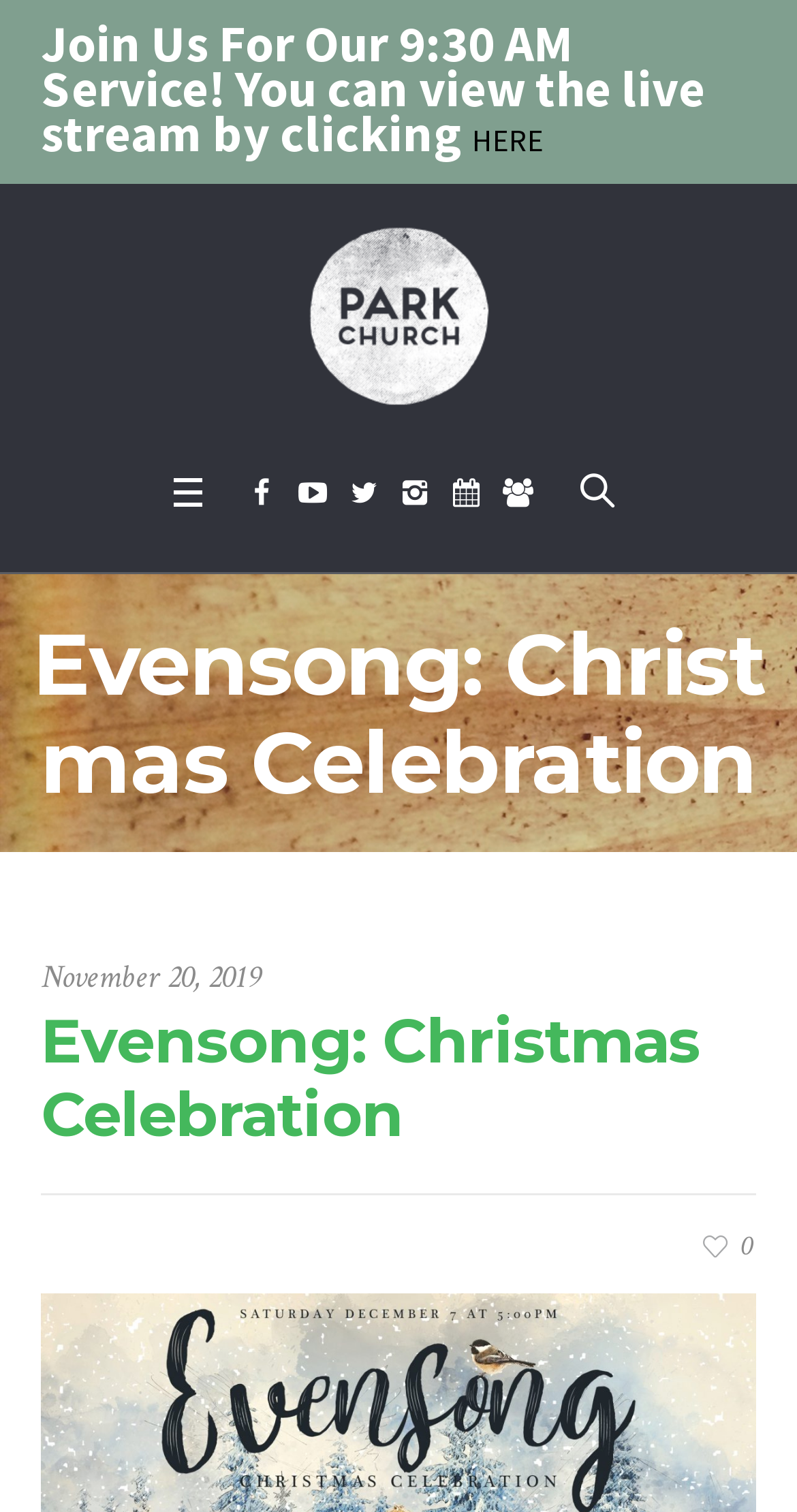Determine the bounding box coordinates of the clickable element to achieve the following action: 'Read more about Evensong: Christmas Celebration'. Provide the coordinates as four float values between 0 and 1, formatted as [left, top, right, bottom].

[0.051, 0.665, 0.949, 0.762]